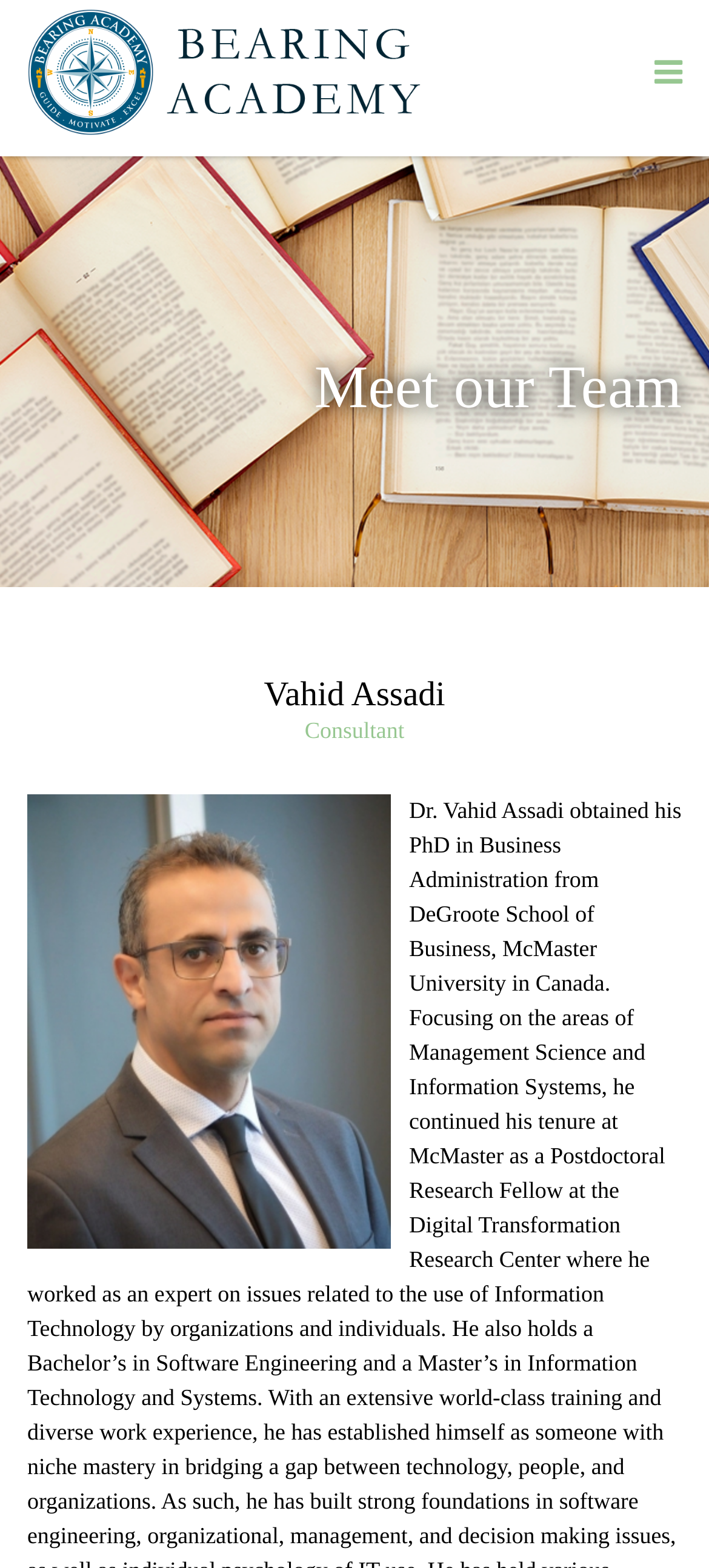Can you find and provide the main heading text of this webpage?

Meet our Team